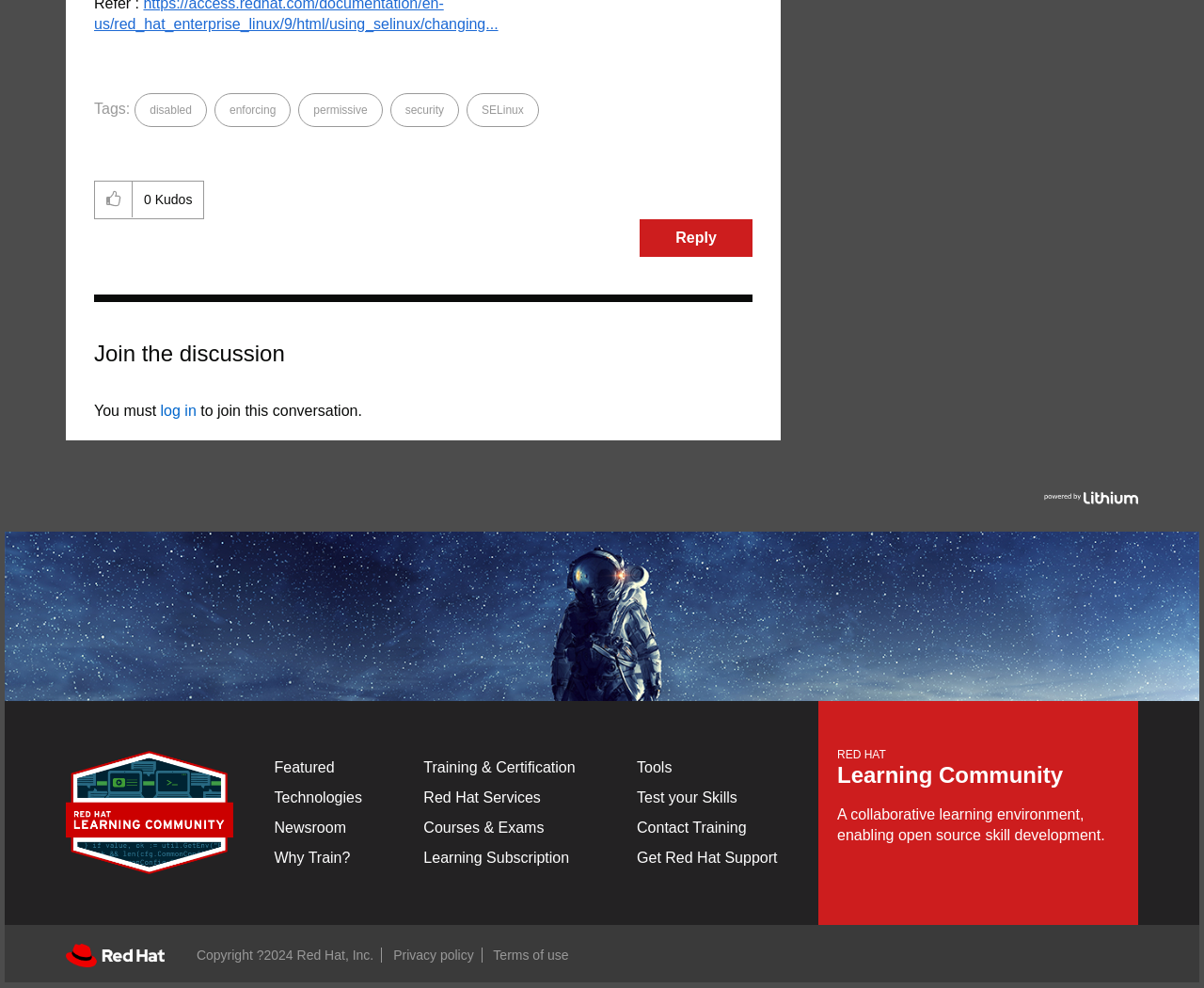How many kudos does this post have?
Please respond to the question thoroughly and include all relevant details.

I found the answer by looking at the static text element '0' next to the 'Kudos' label, which indicates the number of kudos this post has received.